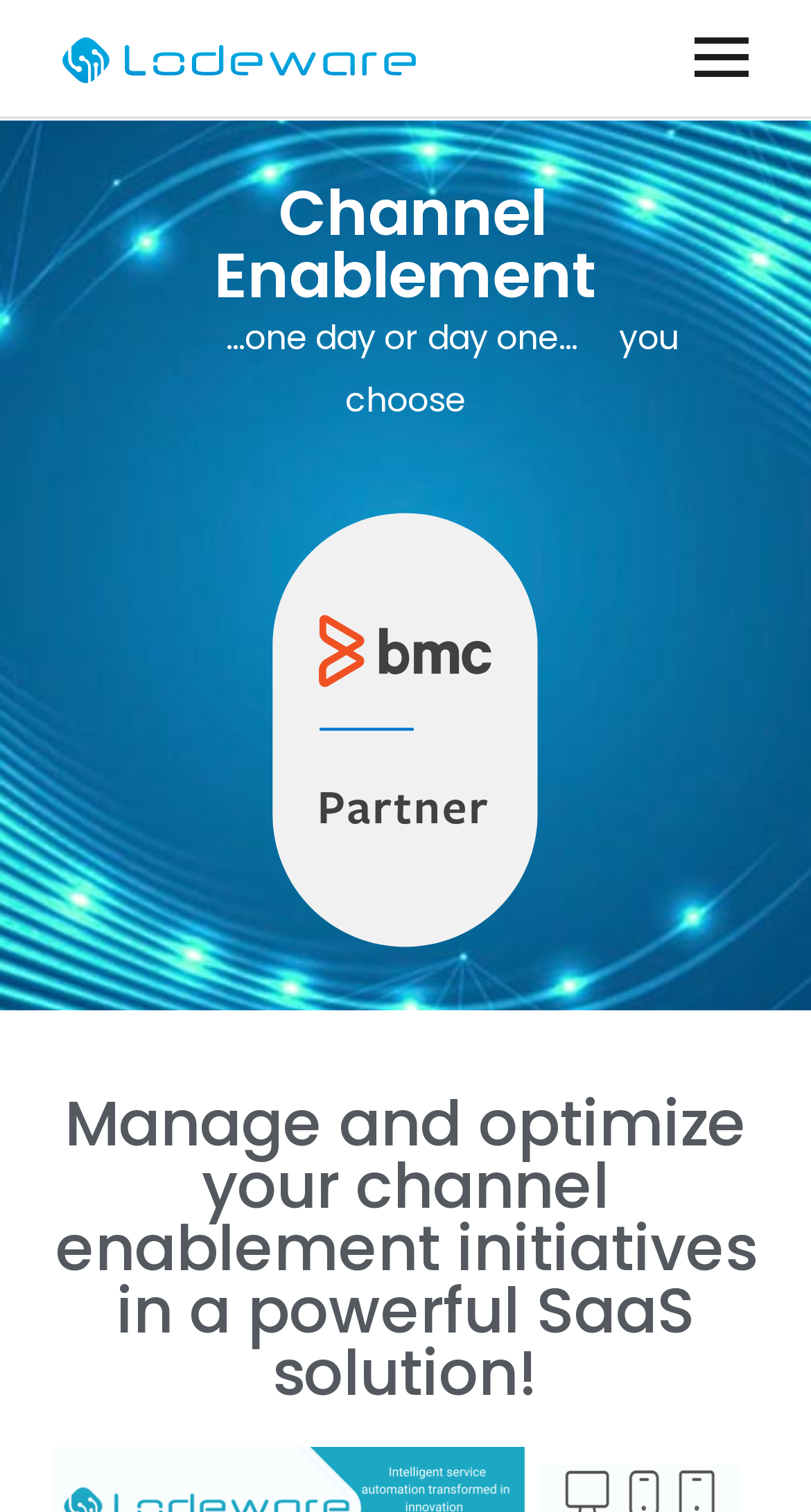What is the tone of the webpage?
Please answer the question as detailed as possible.

The tone of the webpage can be determined by looking at the language and design used on the webpage. The use of formal language and a clean design suggests a professional tone, which is consistent with a software company's webpage.